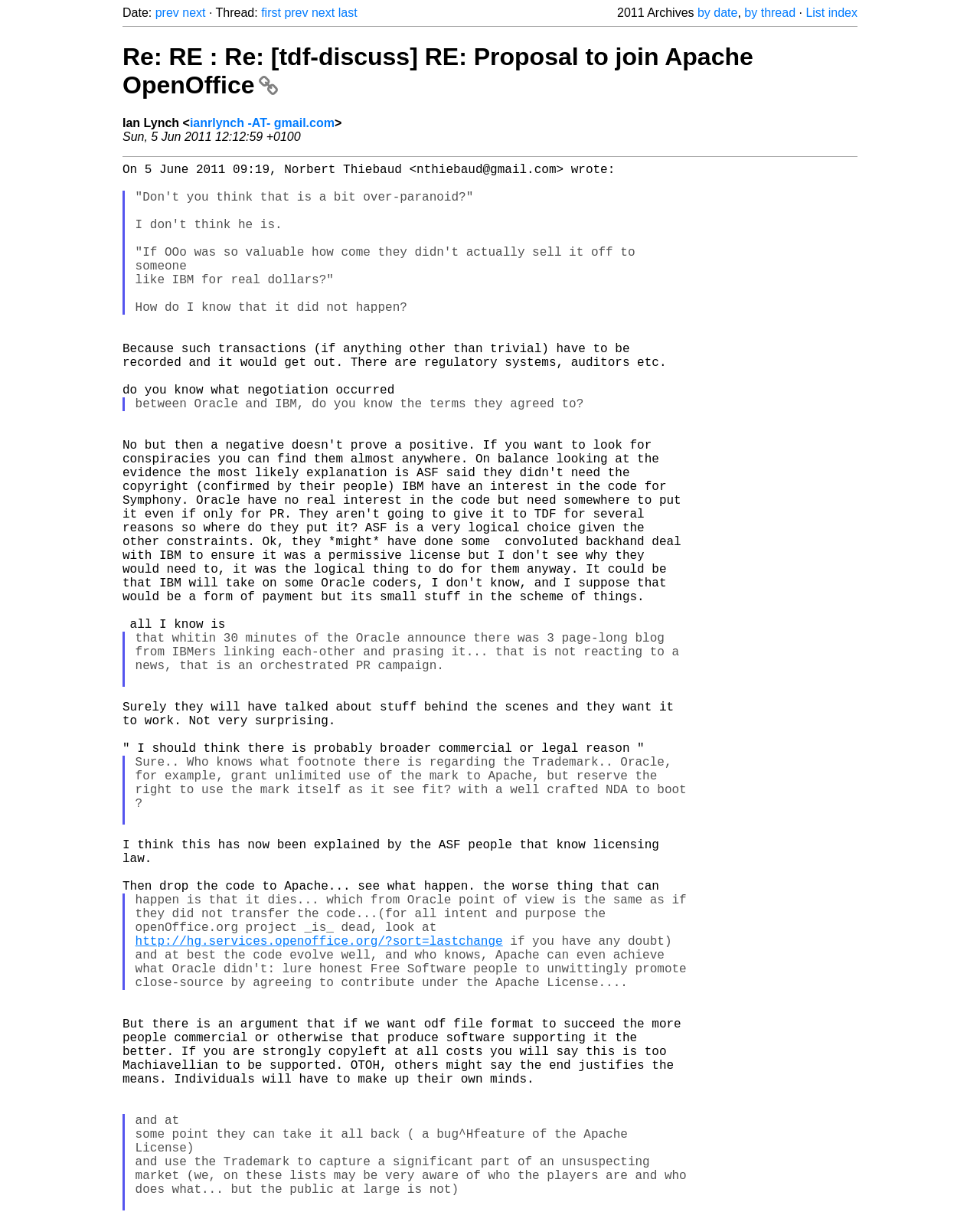Use a single word or phrase to answer the question: 
Who is the sender of the email?

Ian Lynch